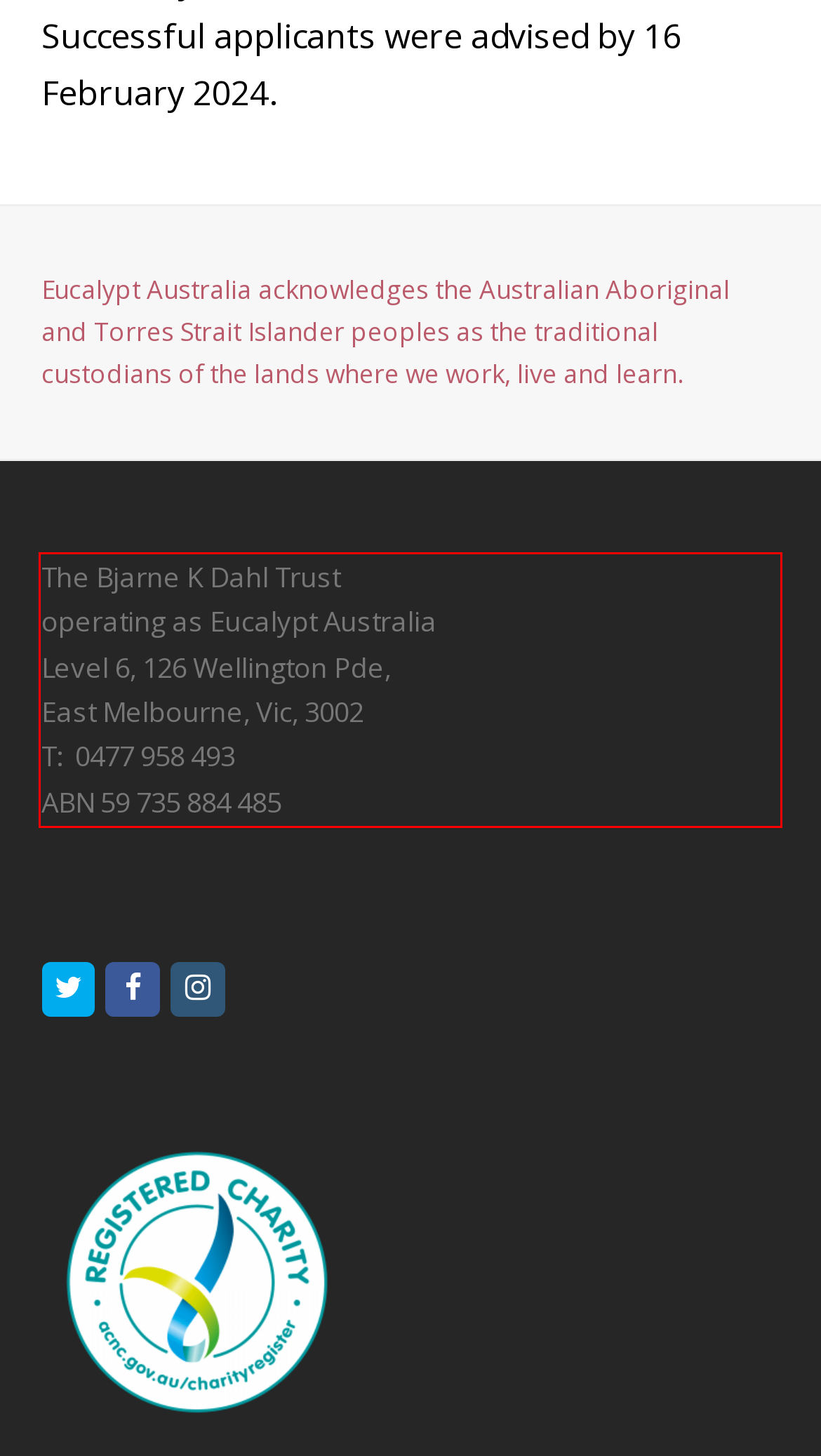You are given a screenshot showing a webpage with a red bounding box. Perform OCR to capture the text within the red bounding box.

The Bjarne K Dahl Trust operating as Eucalypt Australia Level 6, 126 Wellington Pde, East Melbourne, Vic, 3002 T: 0477 958 493 ABN 59 735 884 485